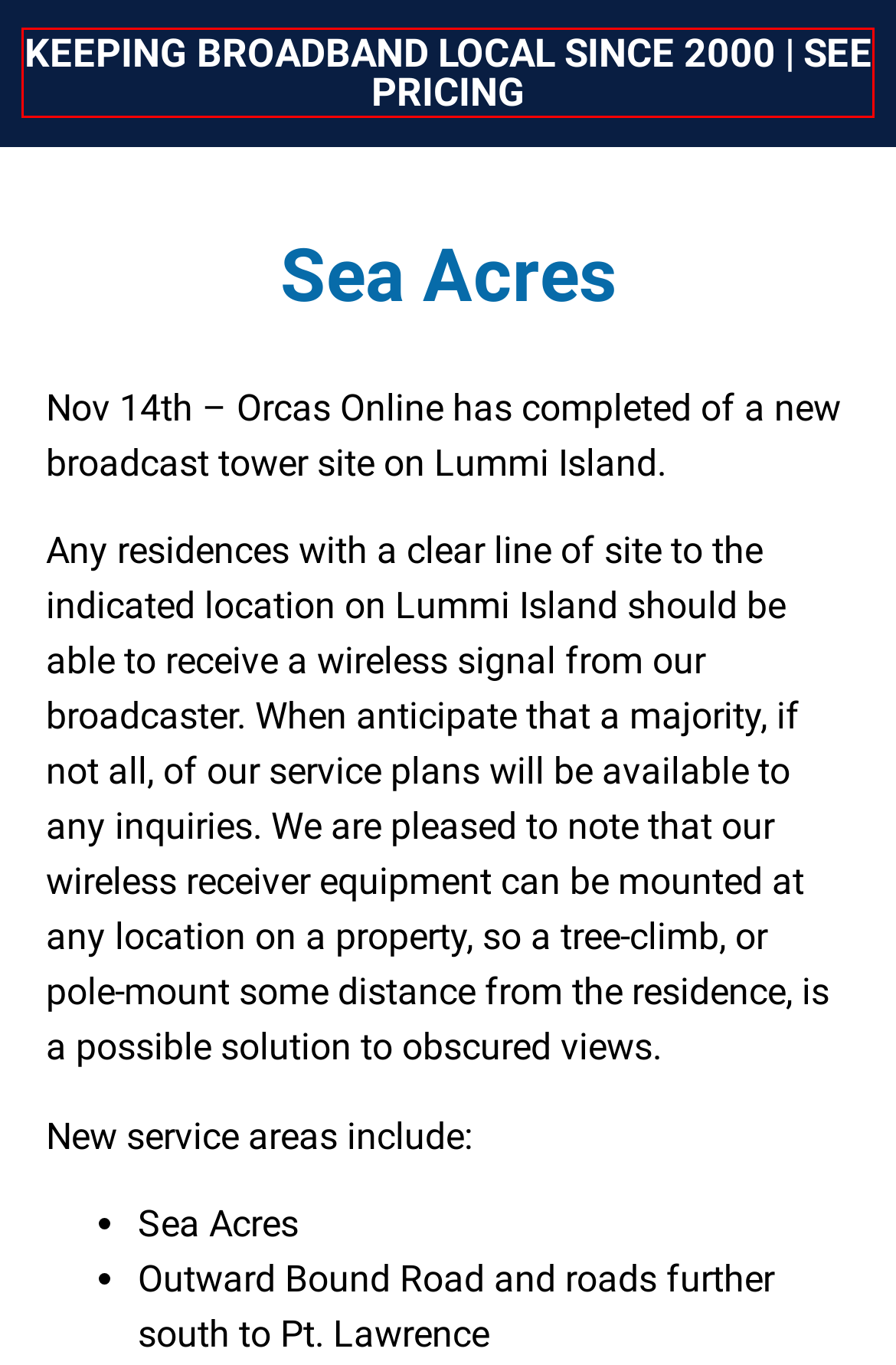Examine the screenshot of the webpage, which has a red bounding box around a UI element. Select the webpage description that best fits the new webpage after the element inside the red bounding box is clicked. Here are the choices:
A. Internet Service Agreement - Orcas Online, Inc.
B. Webmail :: Welcome to Webmail
C. Open Internet Transparency - Orcas Online, Inc.
D. Orcas Online Support Portal – 360-376-4124 support@orcasonline.com
E. Orcas Online, Inc. | Wireless Internet Serivce | Plans and Pricing
F. Orcas Web | Website Hosting For Busy People, Like You
G. Legal Center - Orcas Online, Inc.
H. Orcas Online, Inc. | Serving San Juan County for 20 Years | Get Connected

E